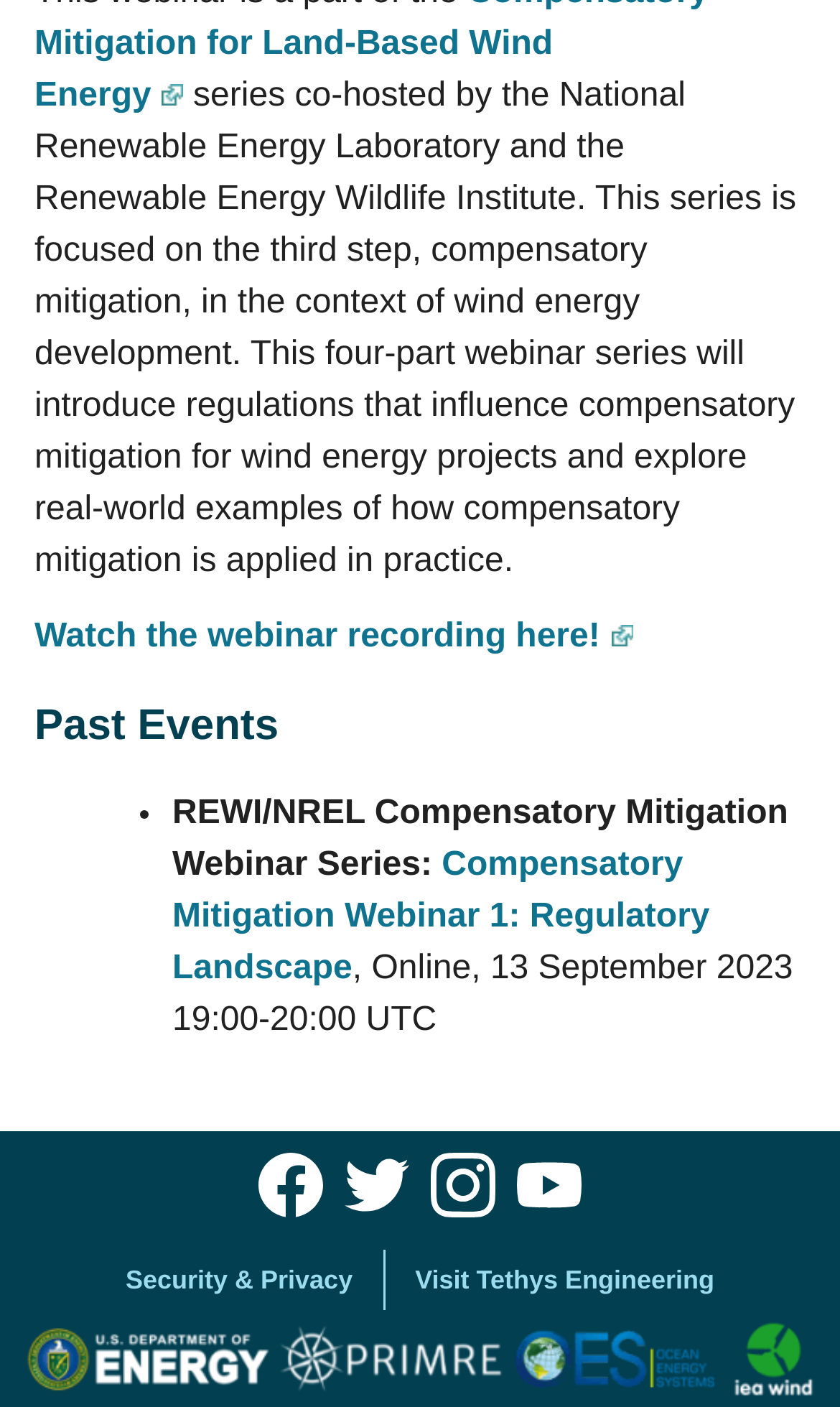Where can I watch the webinar recording?
Using the image, respond with a single word or phrase.

Here